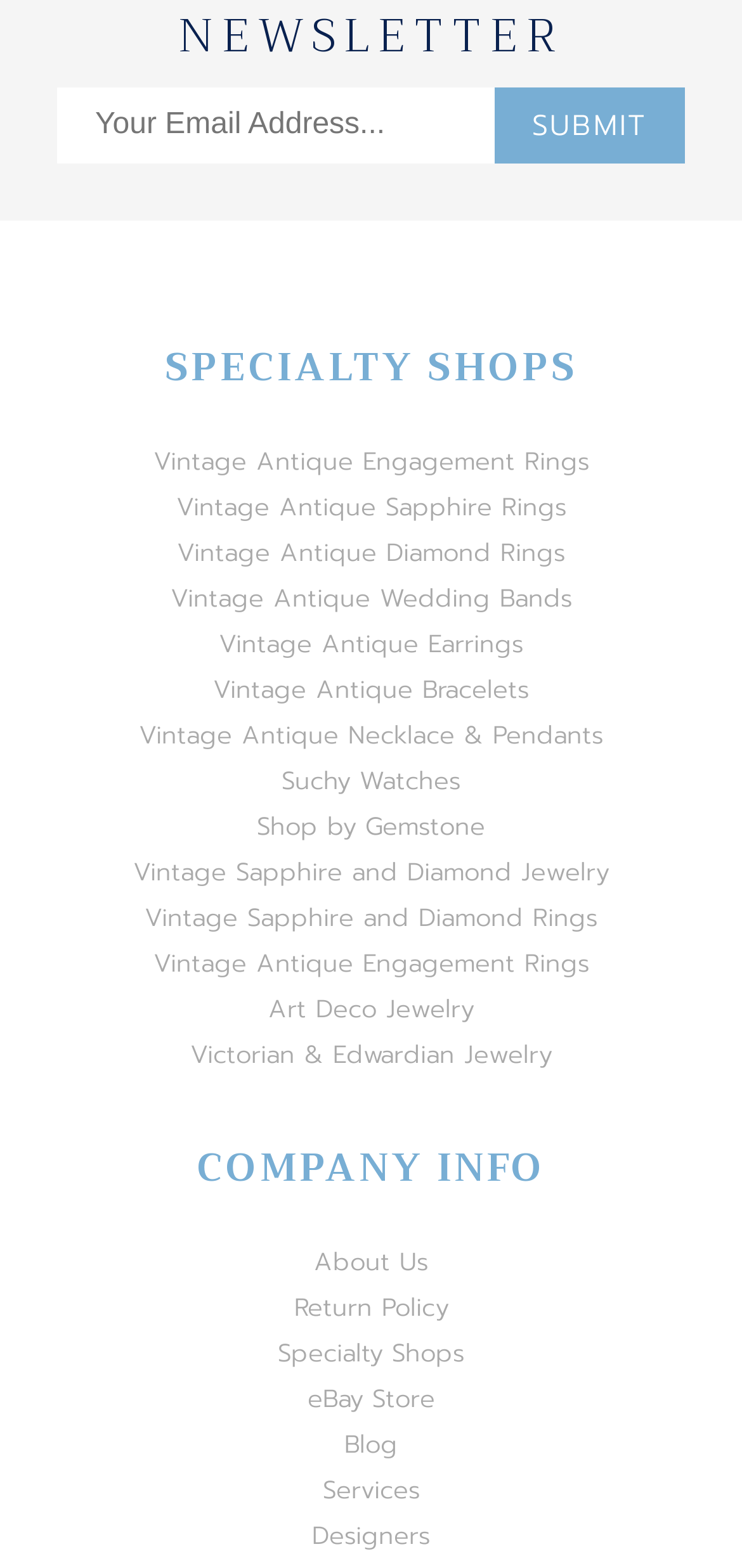Determine the bounding box coordinates of the clickable area required to perform the following instruction: "Browse vintage antique engagement rings". The coordinates should be represented as four float numbers between 0 and 1: [left, top, right, bottom].

[0.206, 0.282, 0.794, 0.305]